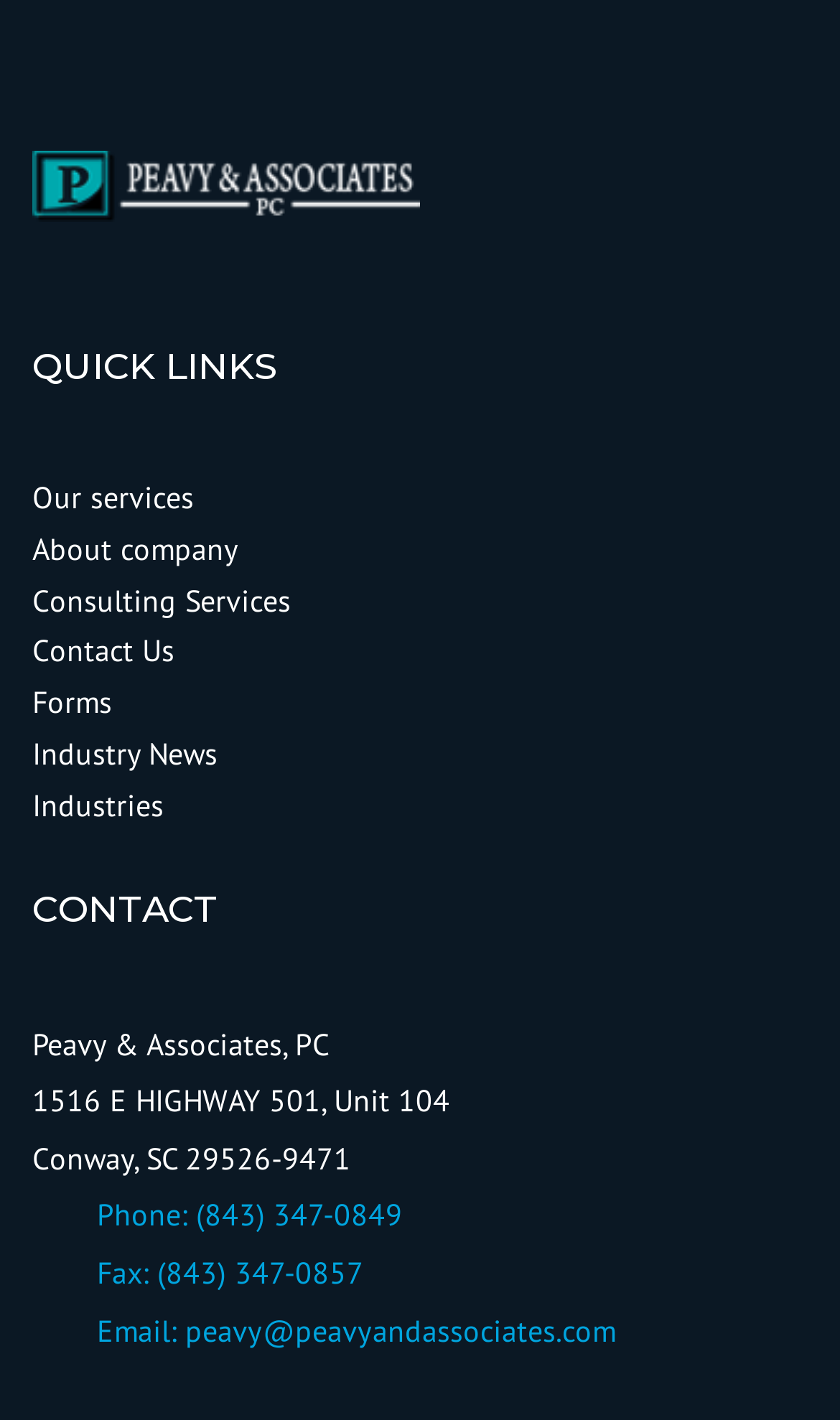What is the email address?
Please provide a single word or phrase as your answer based on the image.

peavy@peavyandassociates.com